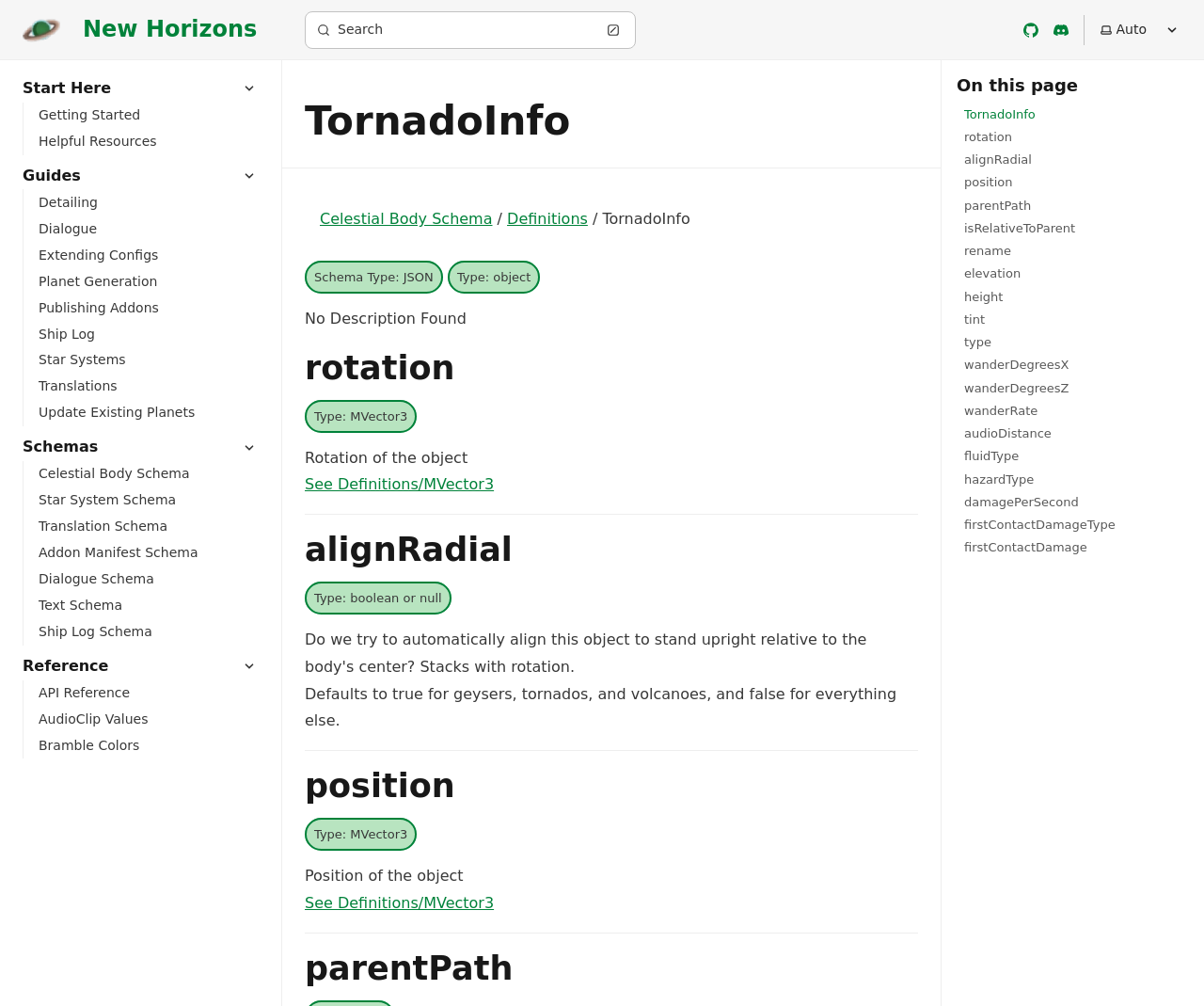Please reply to the following question using a single word or phrase: 
What is the purpose of the search button?

To search